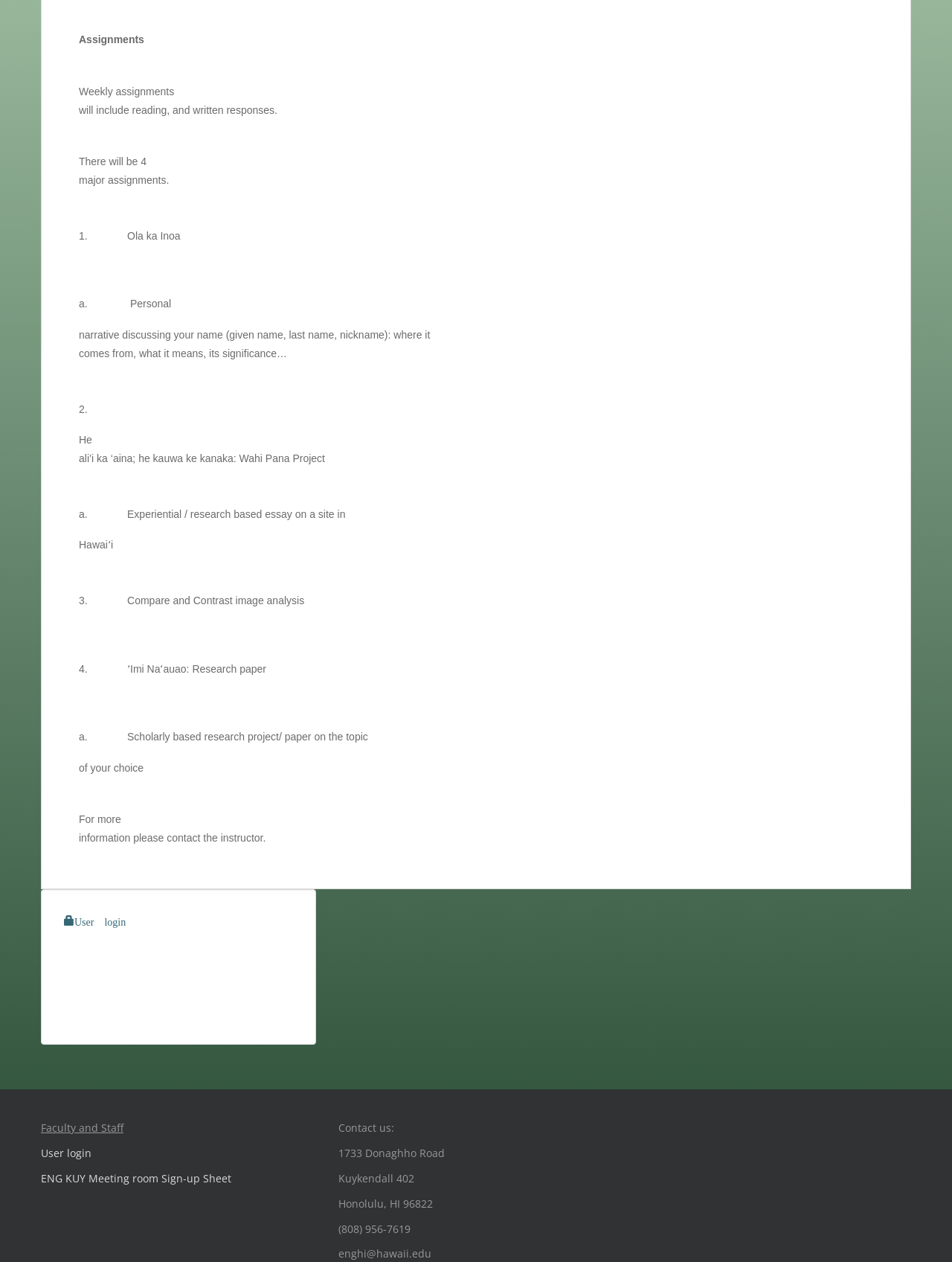Specify the bounding box coordinates (top-left x, top-left y, bottom-right x, bottom-right y) of the UI element in the screenshot that matches this description: User login

[0.043, 0.908, 0.096, 0.919]